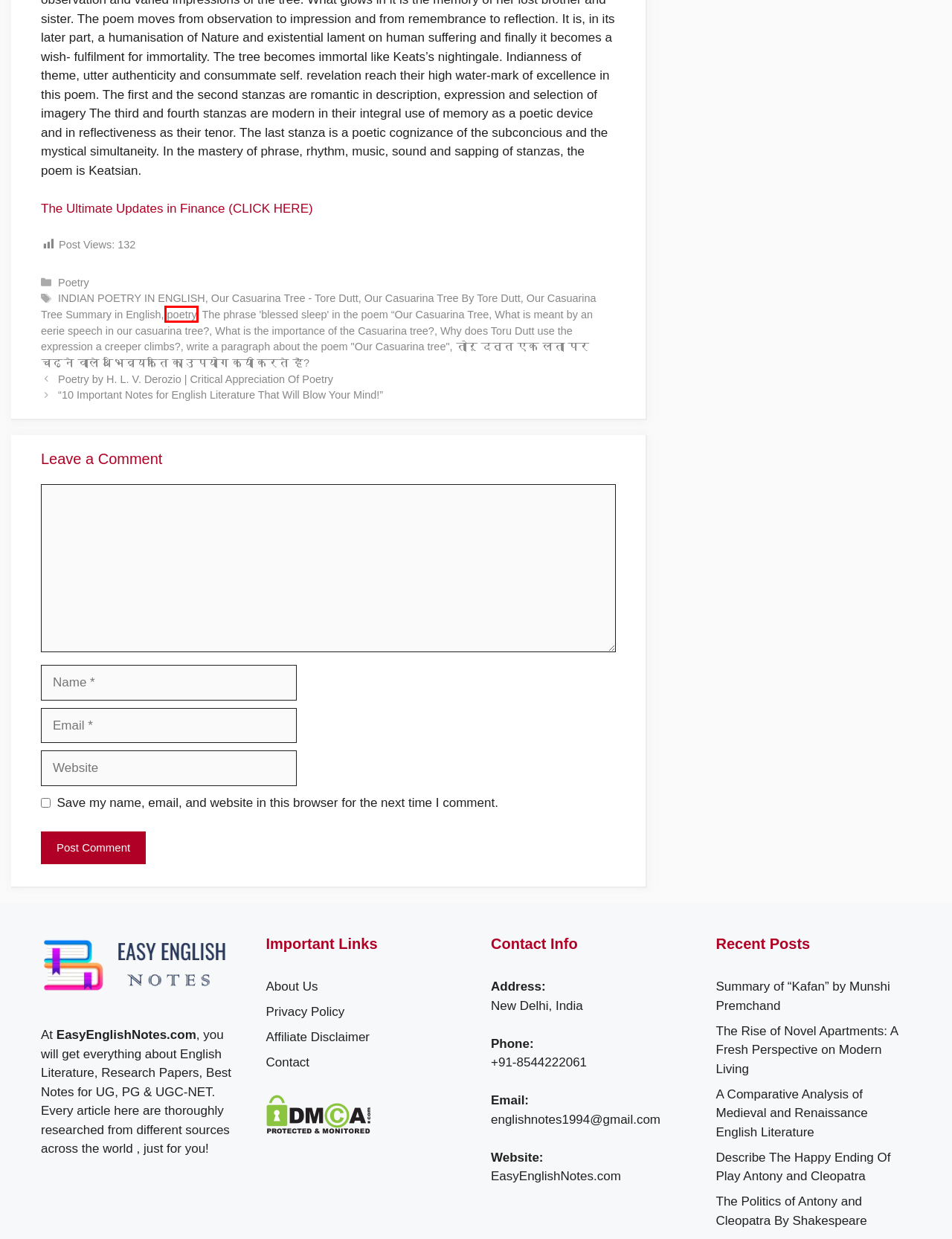Given a screenshot of a webpage with a red bounding box, please pick the webpage description that best fits the new webpage after clicking the element inside the bounding box. Here are the candidates:
A. write a paragraph about the poem "Our Casuarina tree" - Easy English Notes
B. तोरू दत्त एक लता पर चढ़ने वाले अभिव्यक्ति का उपयोग क्यों करते हैं? - Easy English Notes
C. What is meant by an eerie speech in our casuarina tree? - Easy English Notes
D. poetry - Easy English Notes
E. What is the importance of the Casuarina tree? - Easy English Notes
F. Describe The Happy Ending Of Play Antony and Cleopatra
G. INDIAN POETRY IN ENGLISH - Easy English Notes
H. Poetry by H. L. V. Derozio | Critical Appreciation Of Poetry

D